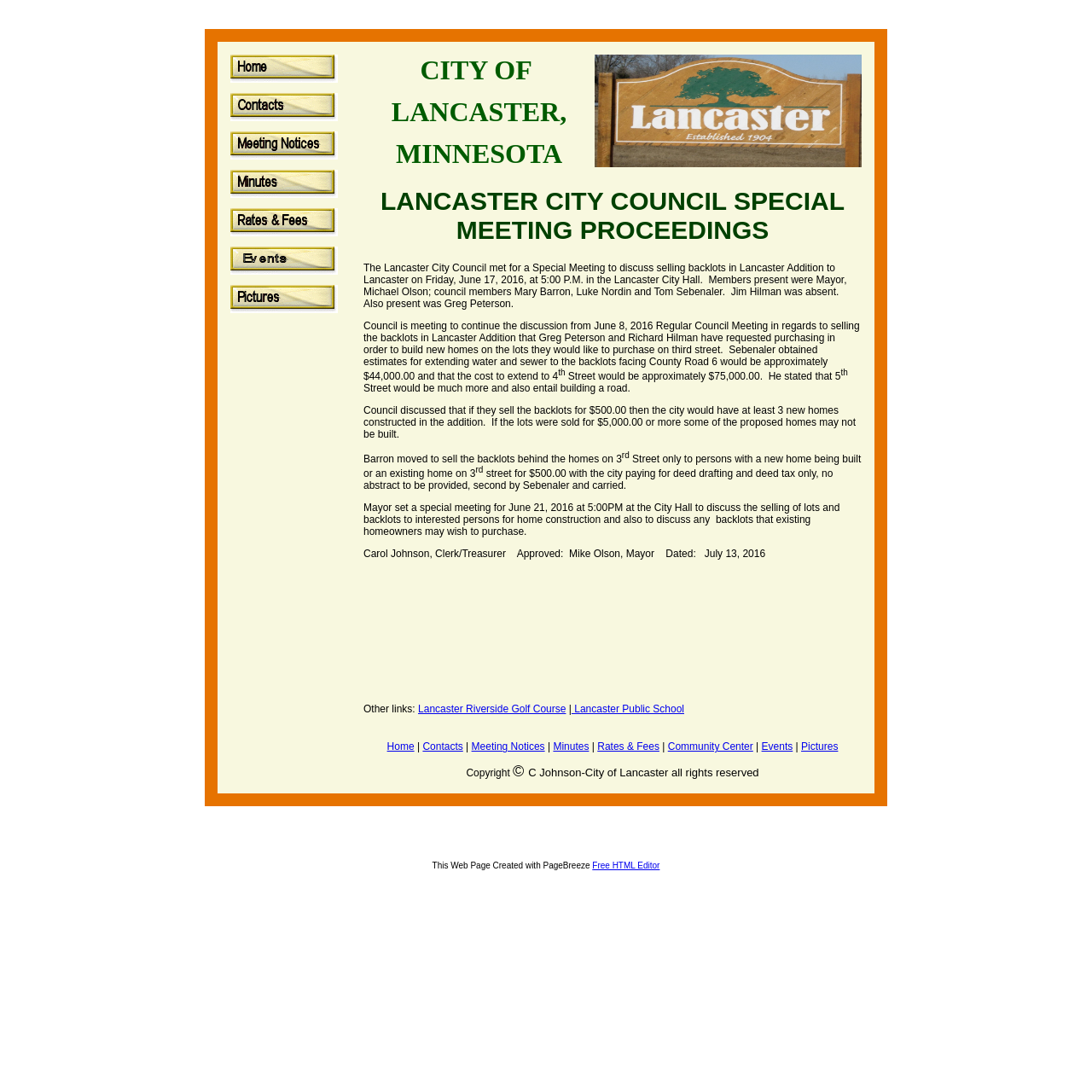Please provide a brief answer to the following inquiry using a single word or phrase:
What is the name of the mayor?

Mike Olson